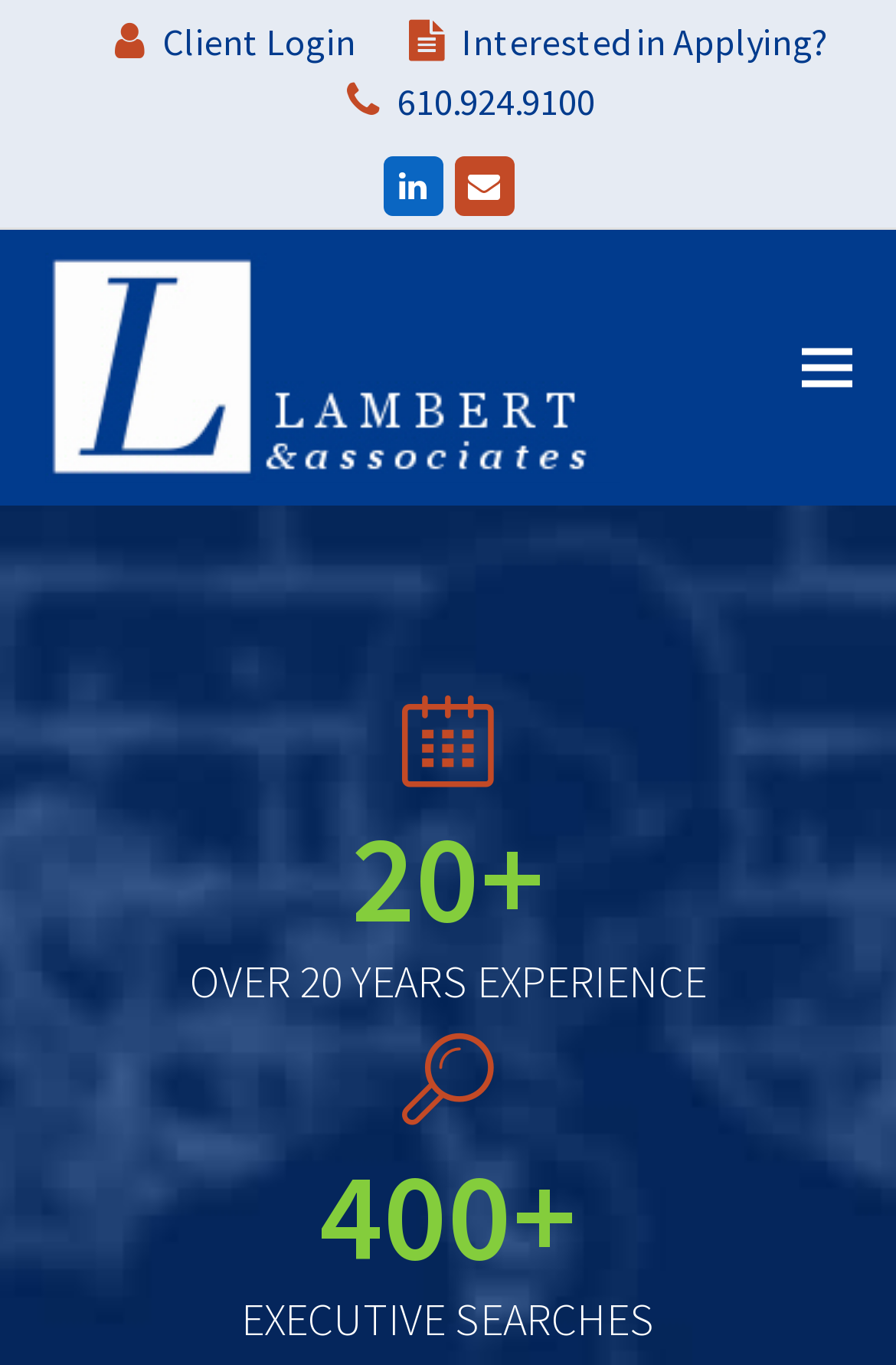What is the phone number on the webpage?
Provide a comprehensive and detailed answer to the question.

I found the phone number by looking at the StaticText element with the text '610.924.9100' located at [0.436, 0.058, 0.664, 0.092].